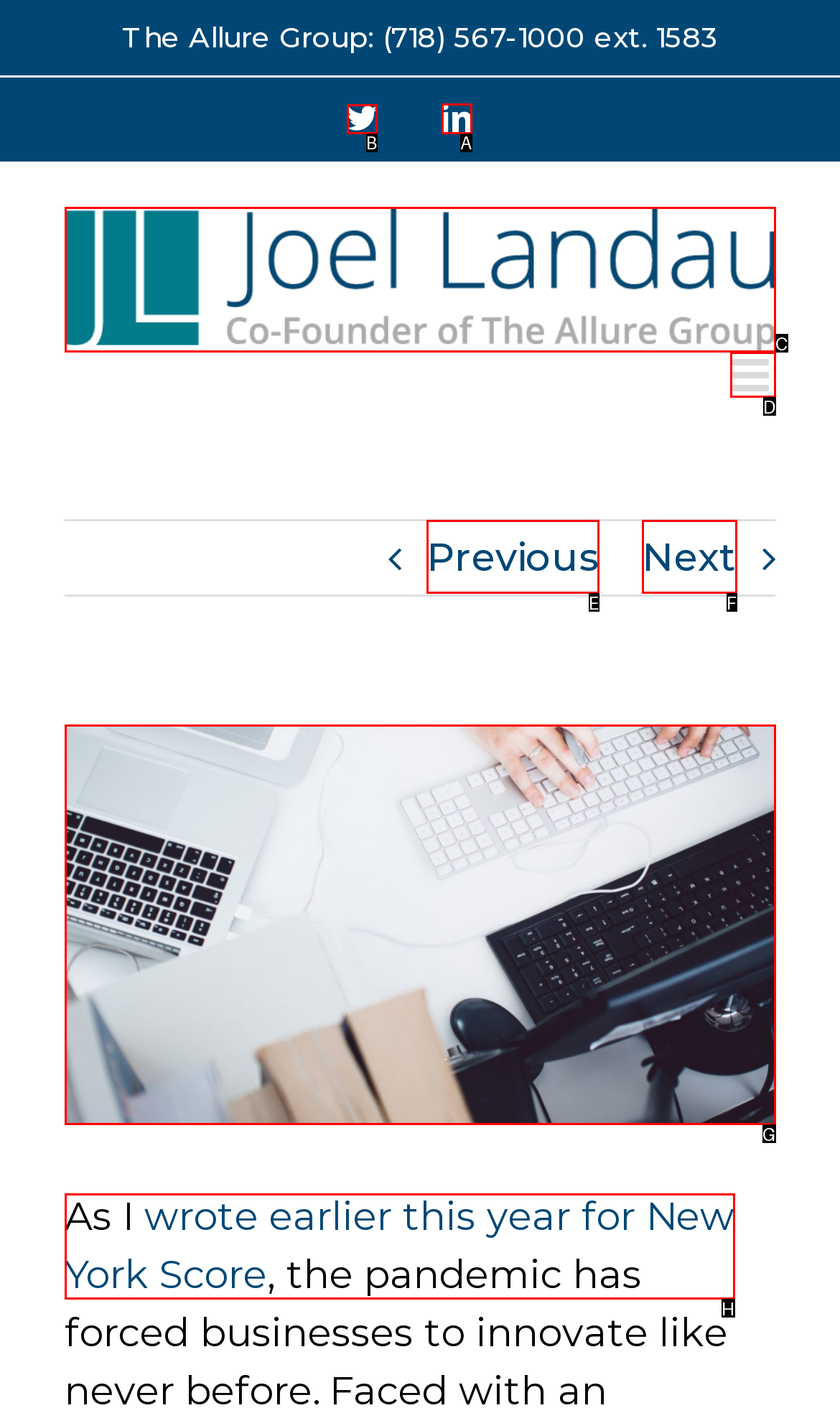What letter corresponds to the UI element to complete this task: Click the Twitter icon
Answer directly with the letter.

B